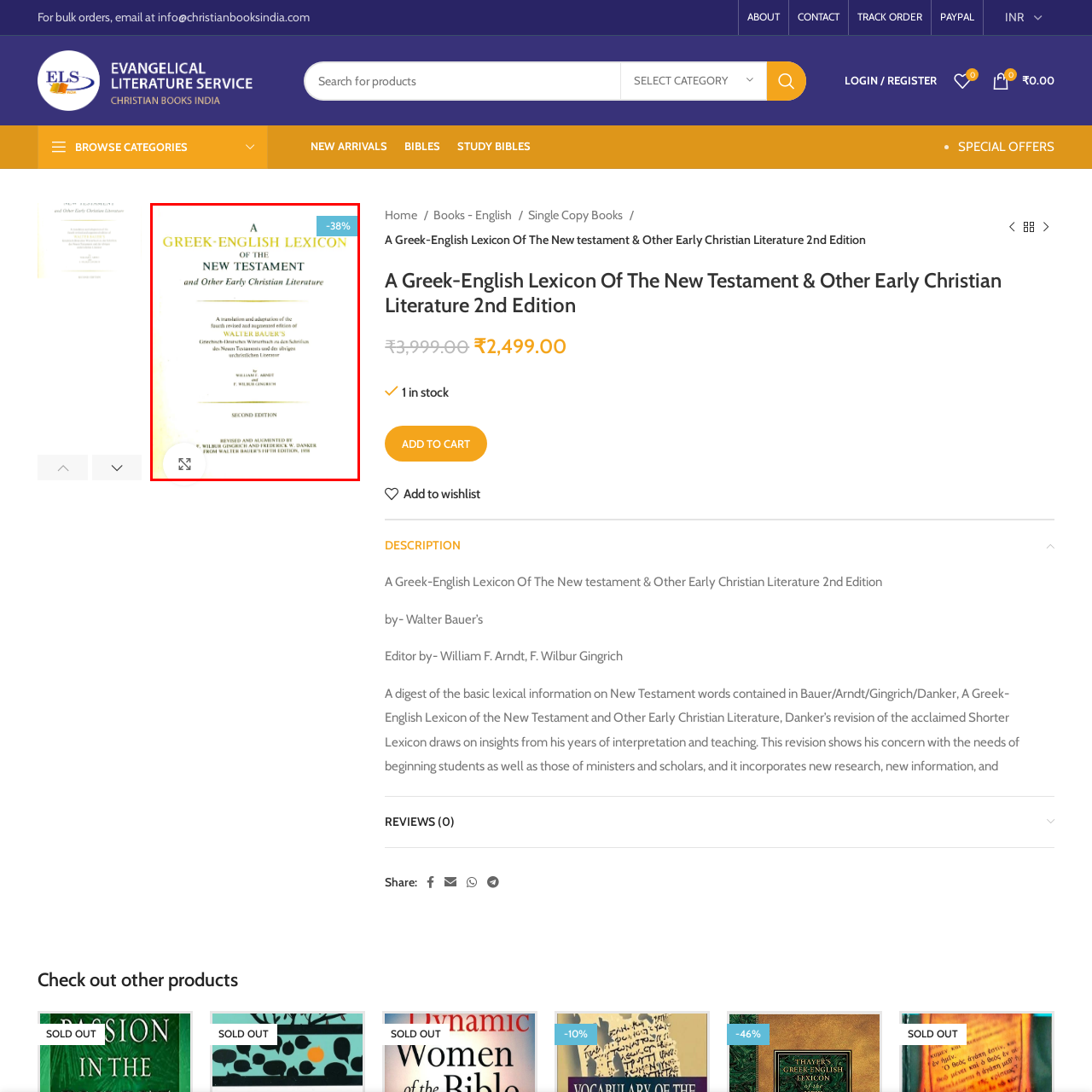Give a detailed account of the picture within the red bounded area.

The image features the cover of "A Greek-English Lexicon of the New Testament and Other Early Christian Literature," Second Edition. The book is a translation and adaptation of the fourth revised and augmented edition of Walter Bauer's original work, with contributions from editors William F. Arndt and F. Wilbur Gingrich. A promotional label in the corner indicates a 38% discount, emphasizing its affordability for those interested in biblical texts and scholarly research. The design combines a simple yet elegant layout, positioning it as an essential resource for students, ministers, and scholars studying early Christian writings.